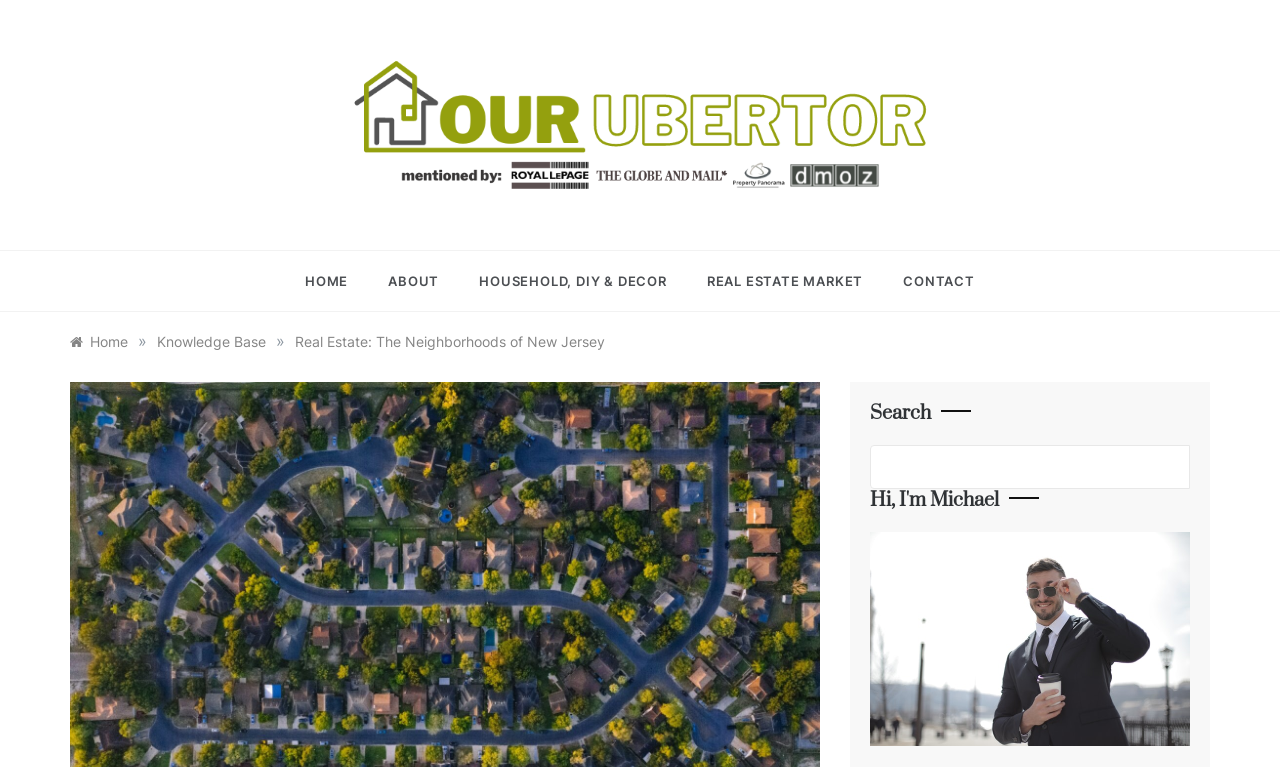Please give the bounding box coordinates of the area that should be clicked to fulfill the following instruction: "visit the 'ABOUT' page". The coordinates should be in the format of four float numbers from 0 to 1, i.e., [left, top, right, bottom].

[0.288, 0.327, 0.359, 0.405]